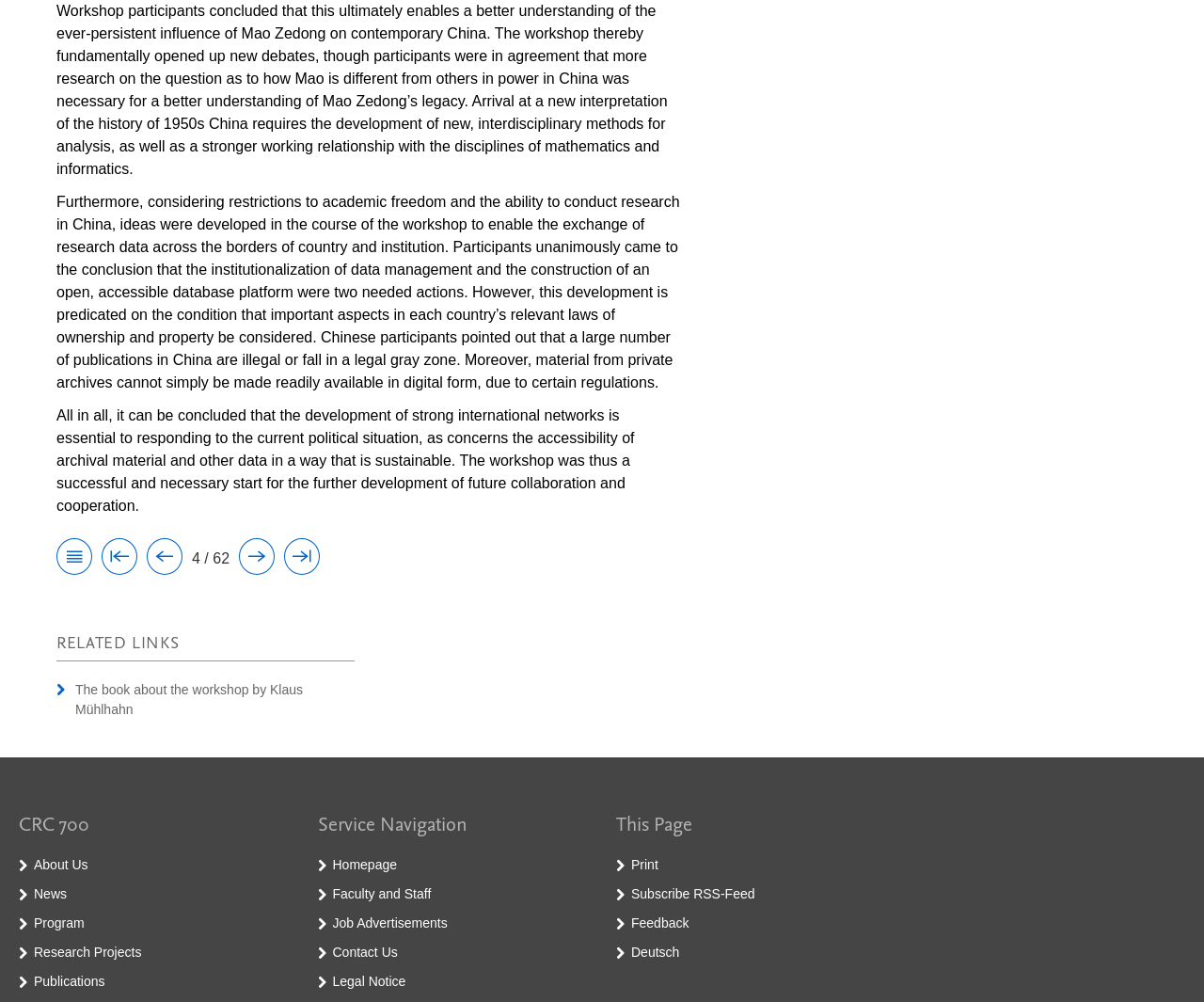Please find the bounding box coordinates of the element that you should click to achieve the following instruction: "visit the CRC 700 homepage". The coordinates should be presented as four float numbers between 0 and 1: [left, top, right, bottom].

[0.016, 0.808, 0.24, 0.835]